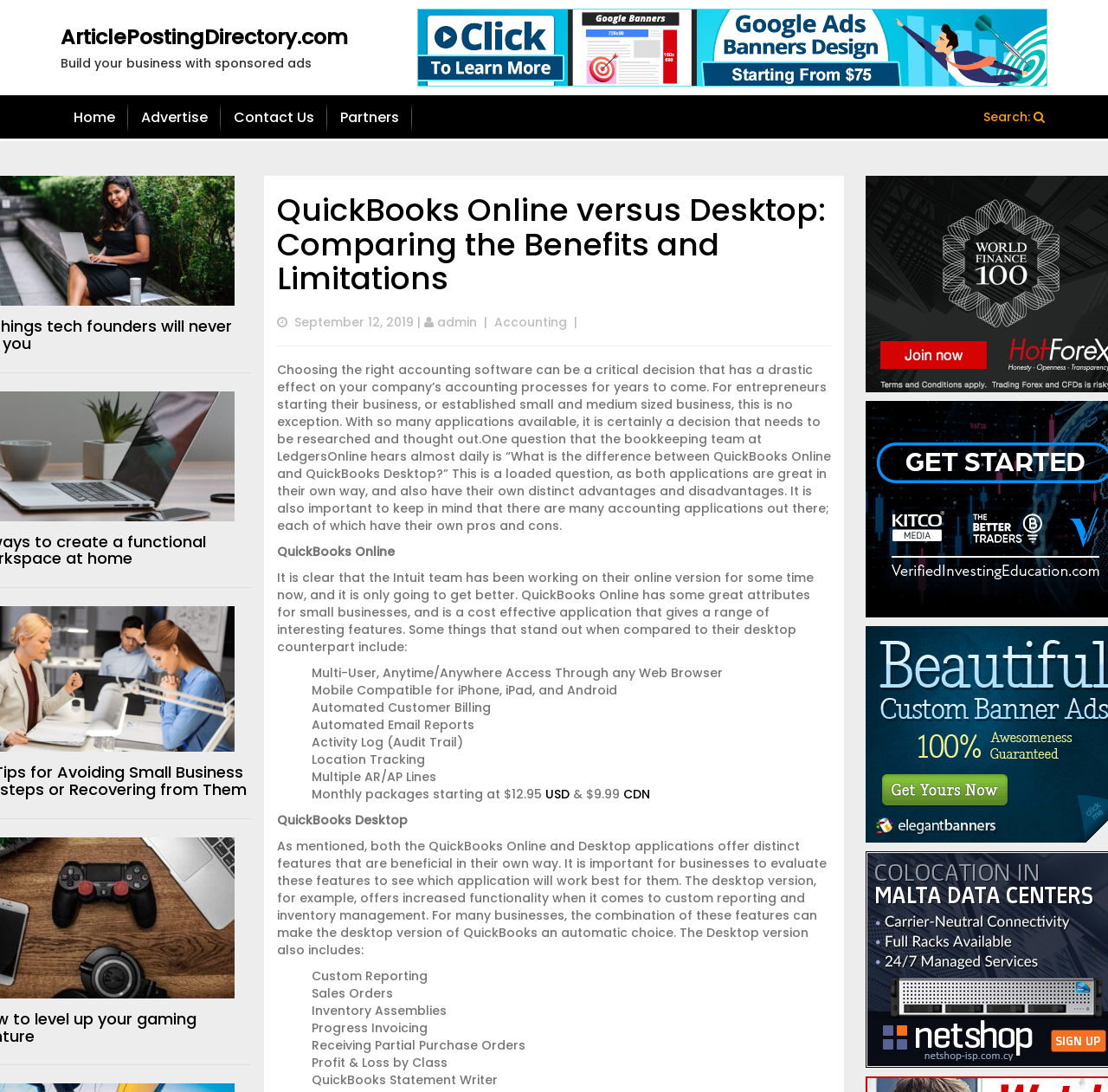Show the bounding box coordinates for the element that needs to be clicked to execute the following instruction: "Click on the 'Advertise' link". Provide the coordinates in the form of four float numbers between 0 and 1, i.e., [left, top, right, bottom].

[0.116, 0.082, 0.199, 0.134]